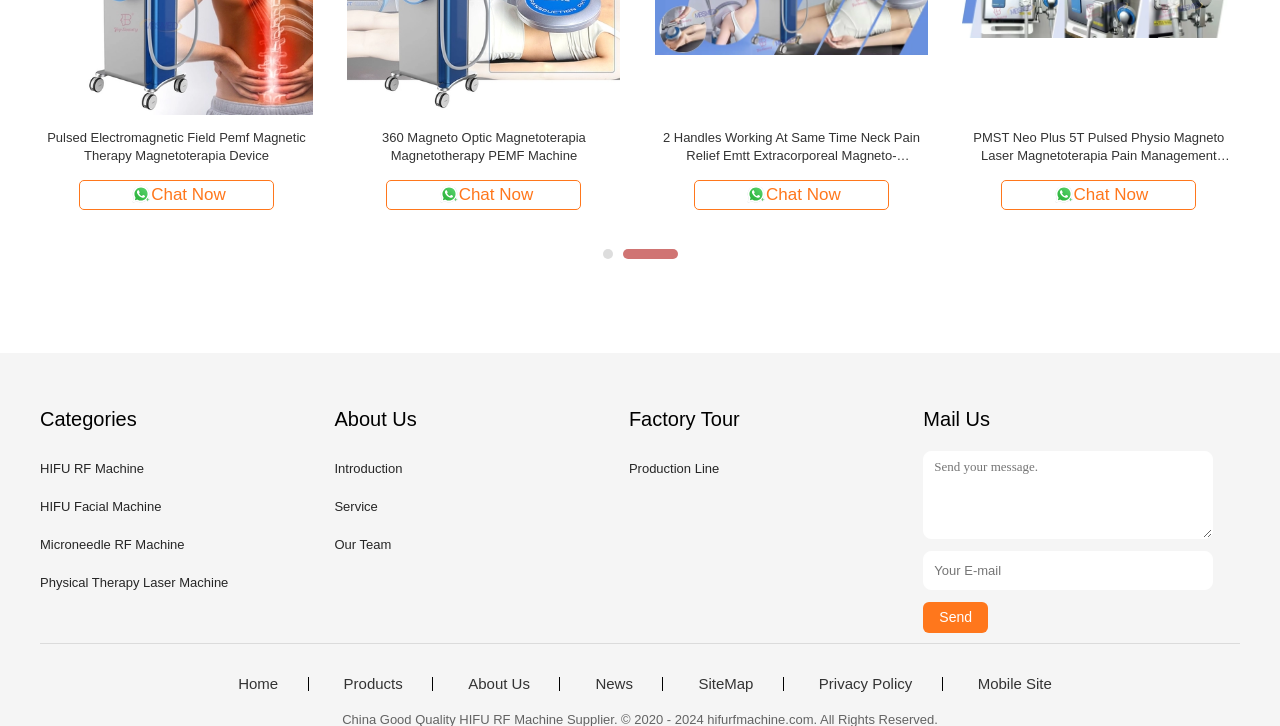Respond with a single word or phrase to the following question: How many links are in the footer?

8